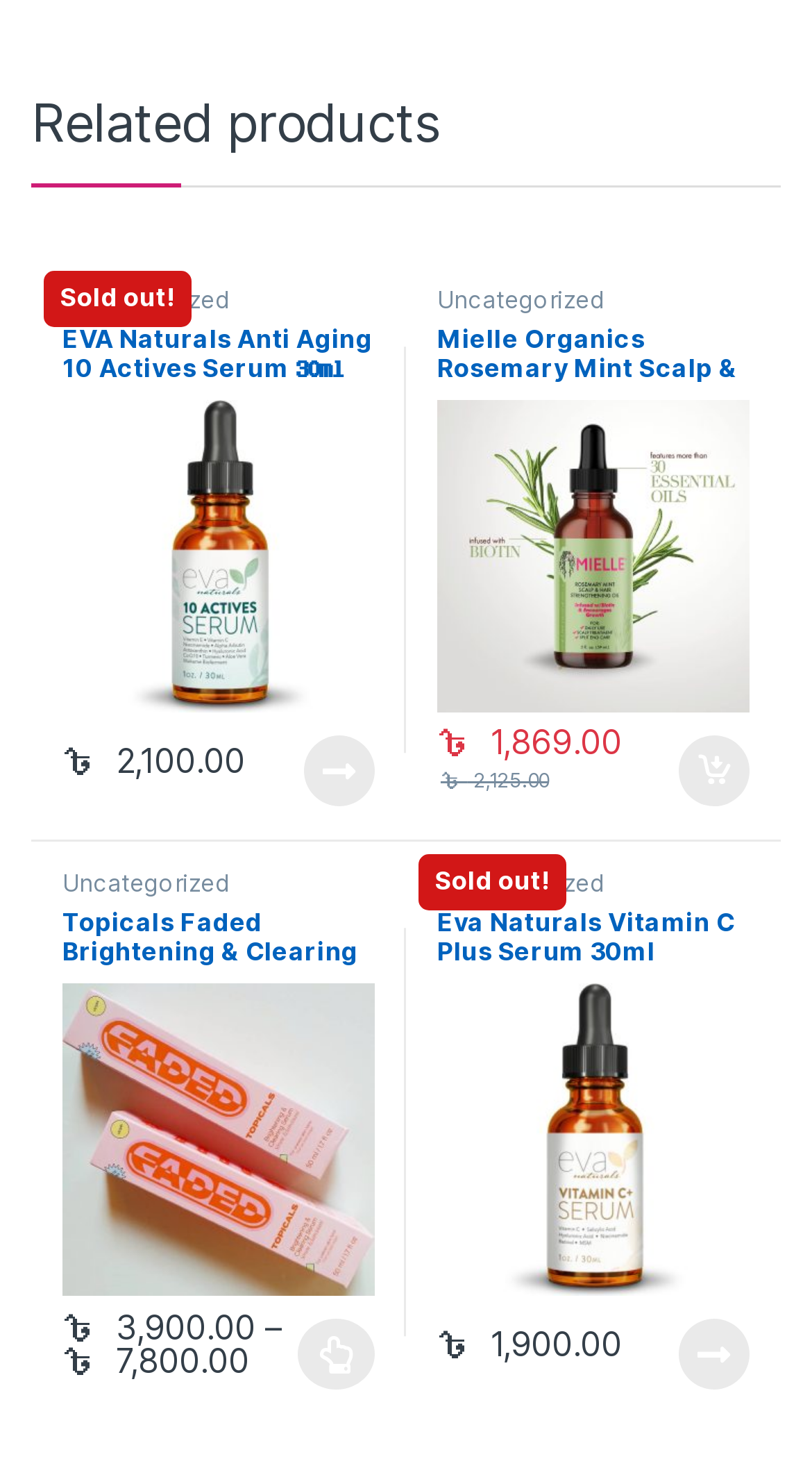Please indicate the bounding box coordinates of the element's region to be clicked to achieve the instruction: "Read more about 'EVA Naturals Anti Aging 10 Actives Serum 30ml'". Provide the coordinates as four float numbers between 0 and 1, i.e., [left, top, right, bottom].

[0.374, 0.496, 0.462, 0.543]